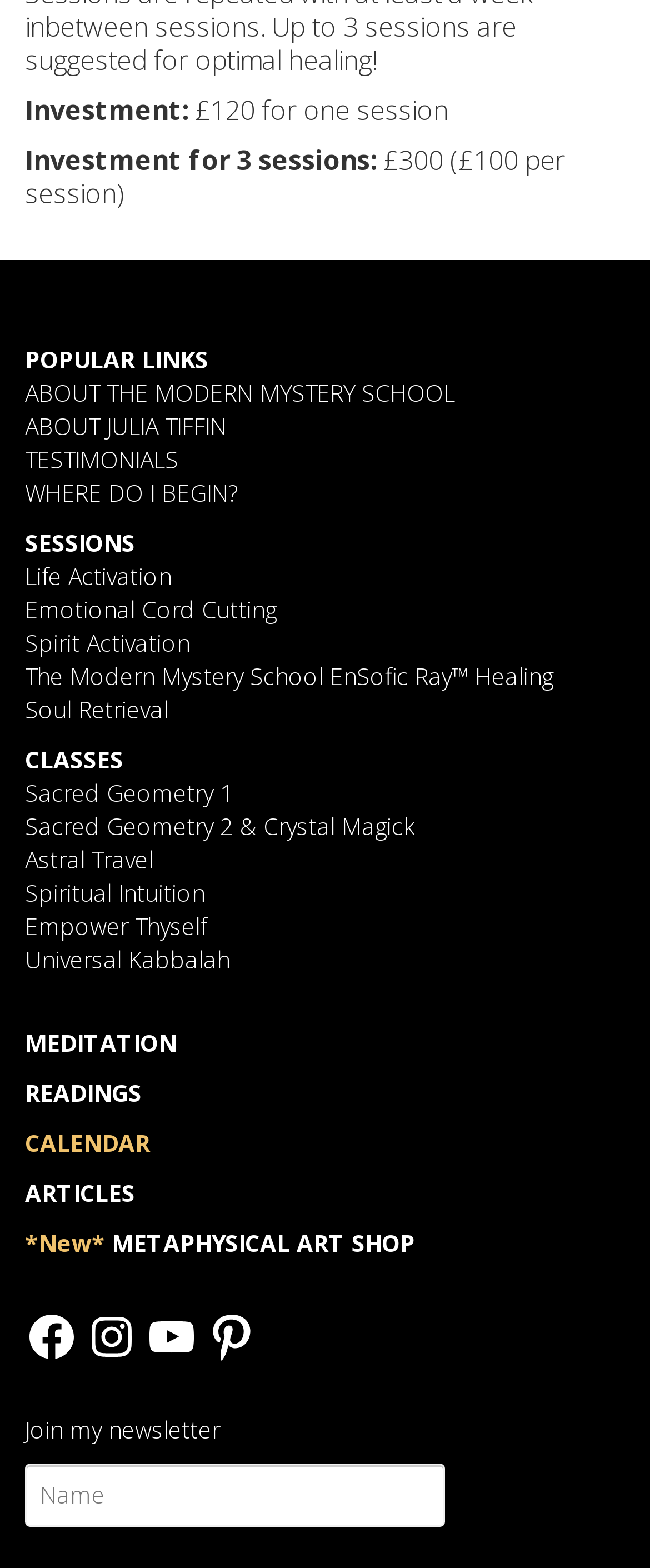How can users connect with the author on social media?
Using the image, elaborate on the answer with as much detail as possible.

Users can connect with the author on social media through the links provided at the bottom of the webpage, which include Facebook, Instagram, YouTube, and Pinterest.